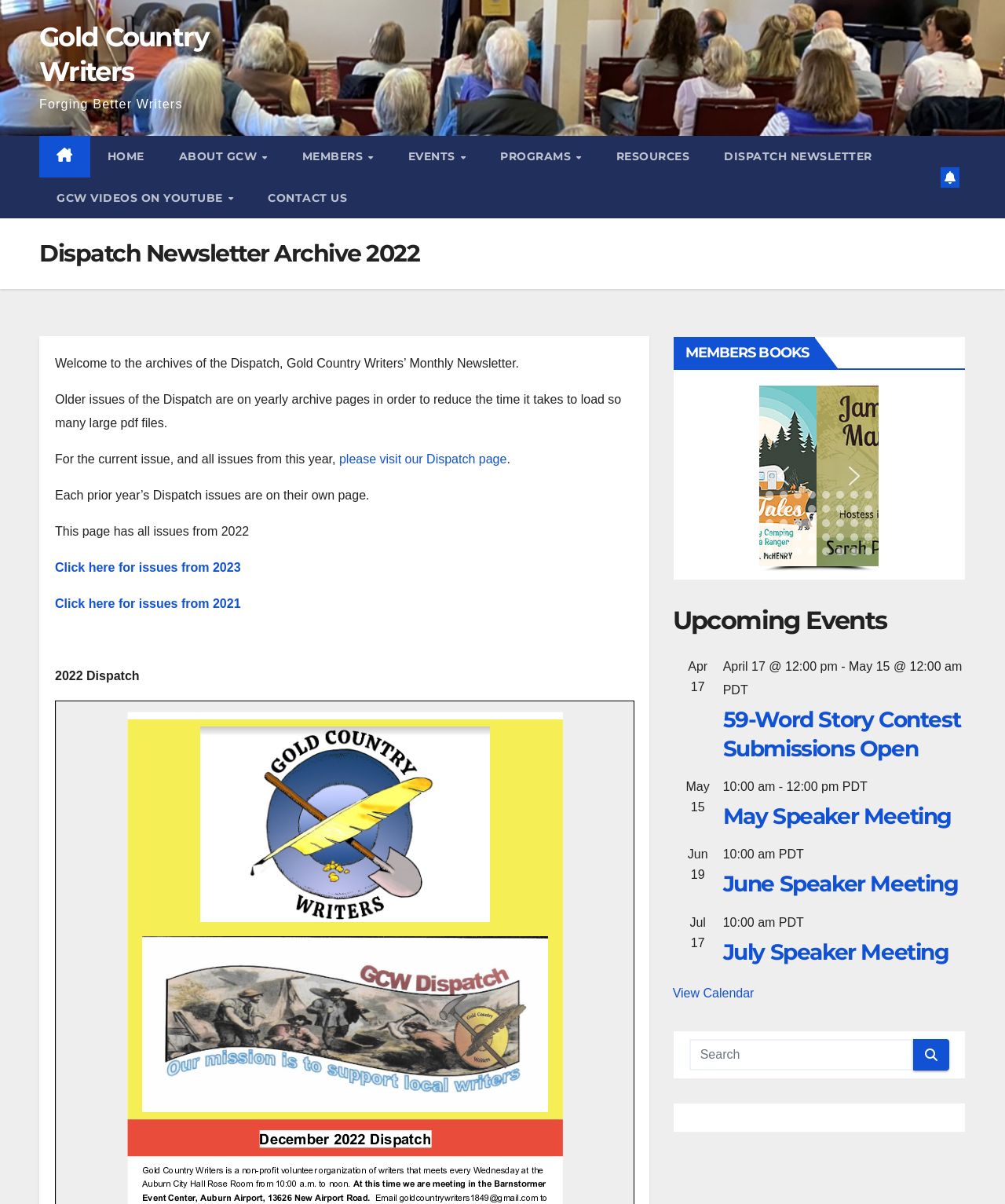Locate the bounding box of the UI element based on this description: "July Speaker Meeting". Provide four float numbers between 0 and 1 as [left, top, right, bottom].

[0.719, 0.779, 0.944, 0.801]